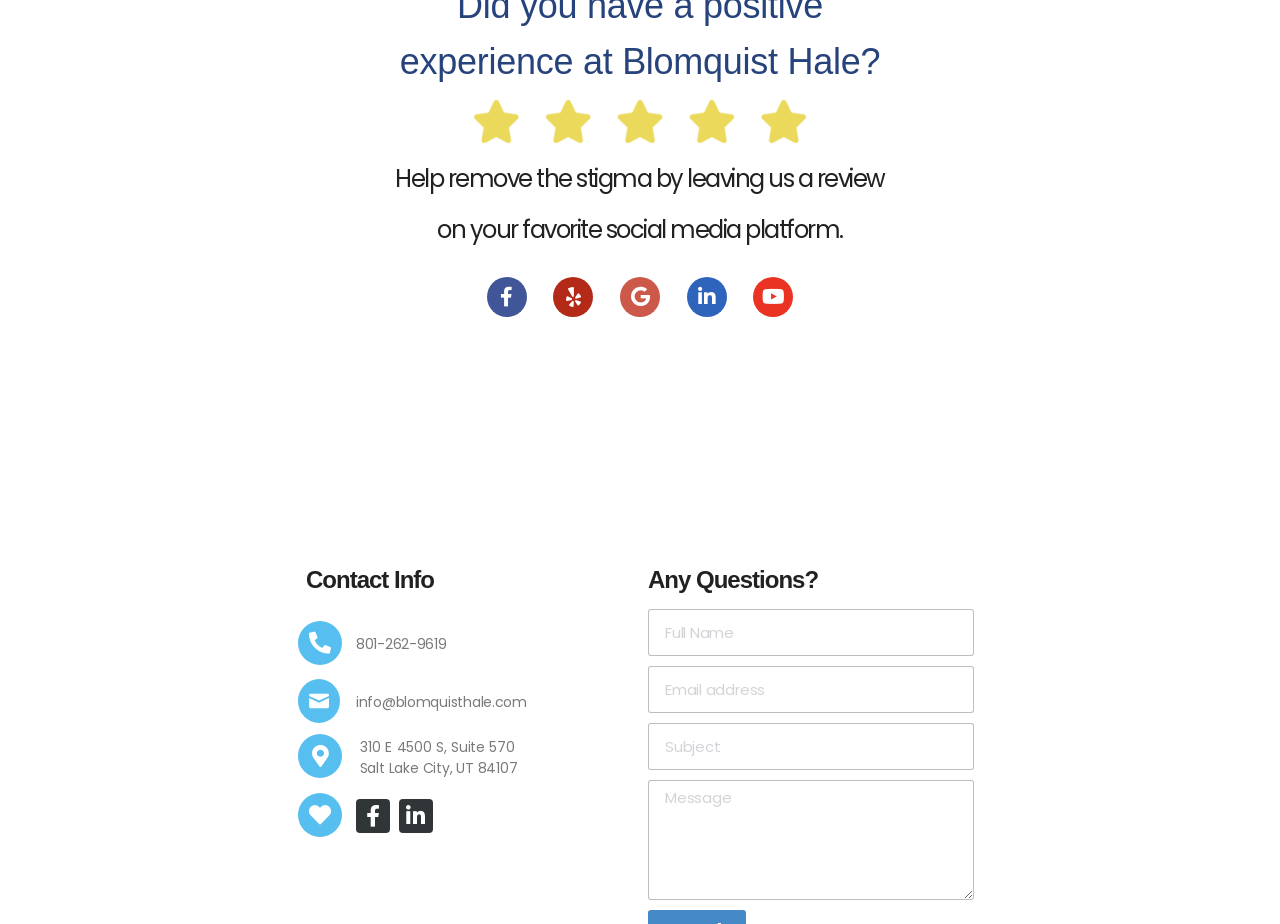What is the address of the company?
Deliver a detailed and extensive answer to the question.

The address can be found in the 'Contact Info' section, which is a static text with the address '310 E 4500 S, Suite 570'.